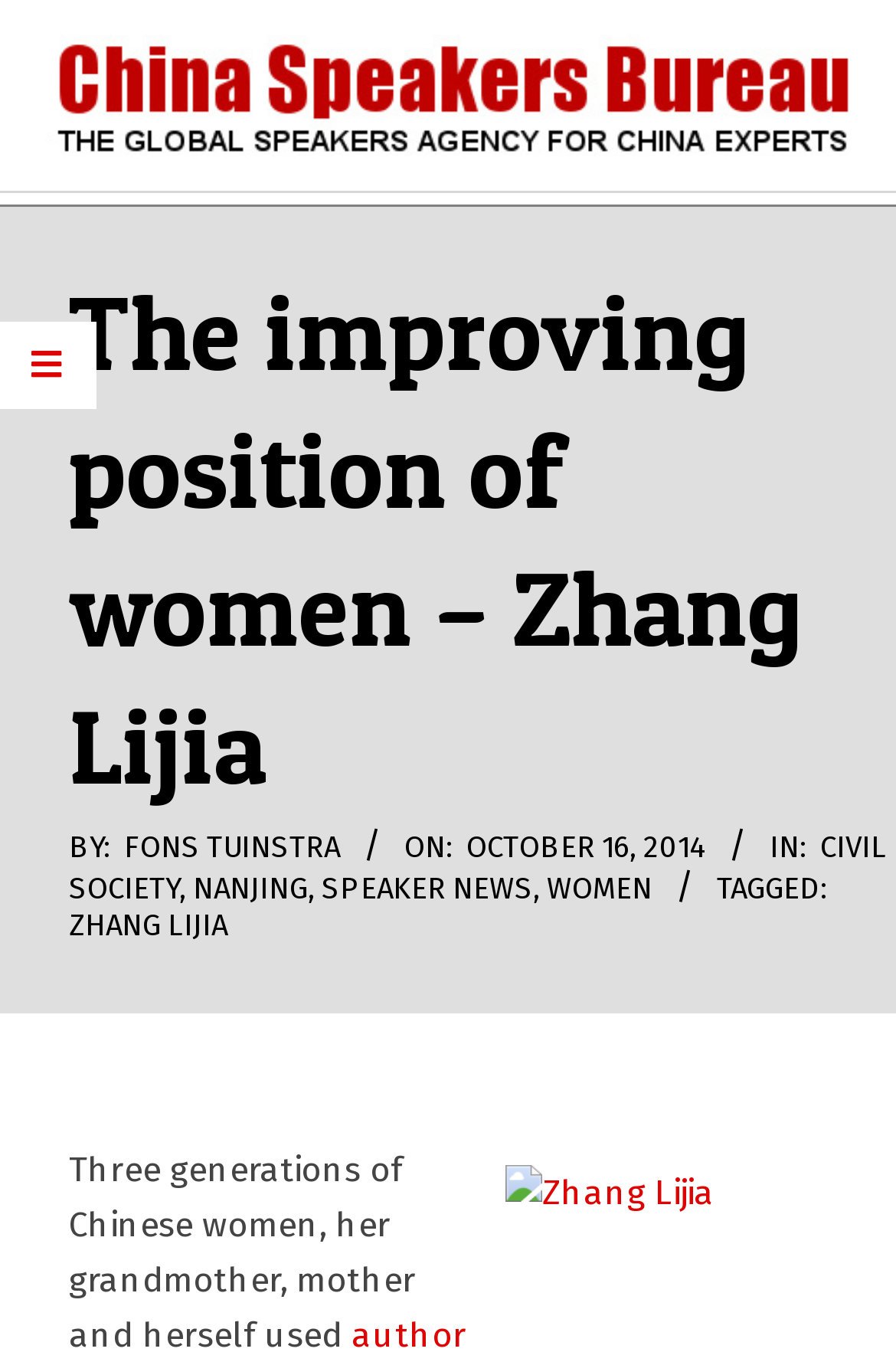What is the category of the article?
Please interpret the details in the image and answer the question thoroughly.

The question can be answered by looking at the link element with the text 'CIVIL SOCIETY' which is located near the 'IN:' text. This link element is likely to be the category of the article.